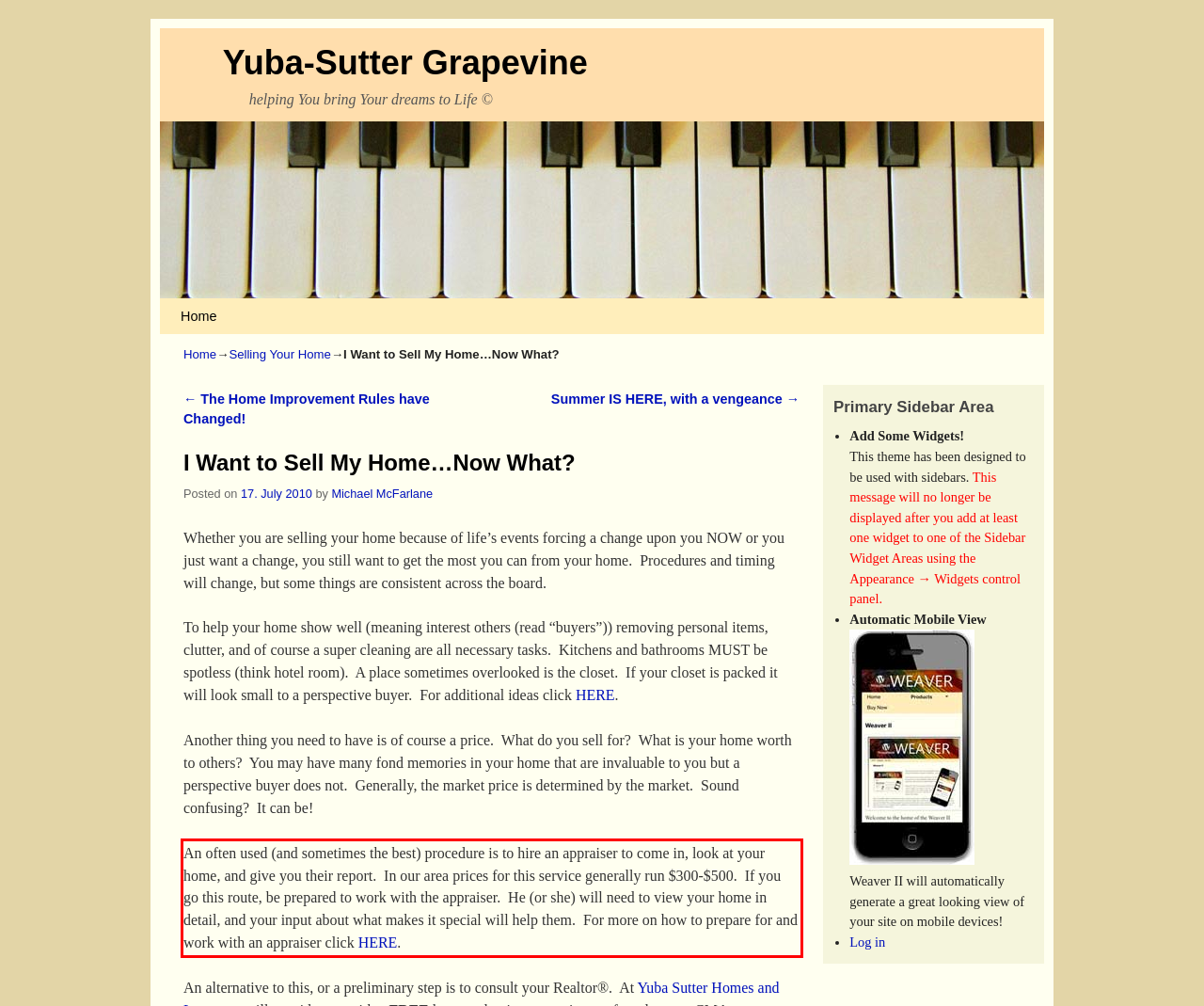Review the webpage screenshot provided, and perform OCR to extract the text from the red bounding box.

An often used (and sometimes the best) procedure is to hire an appraiser to come in, look at your home, and give you their report. In our area prices for this service generally run $300-$500. If you go this route, be prepared to work with the appraiser. He (or she) will need to view your home in detail, and your input about what makes it special will help them. For more on how to prepare for and work with an appraiser click HERE.